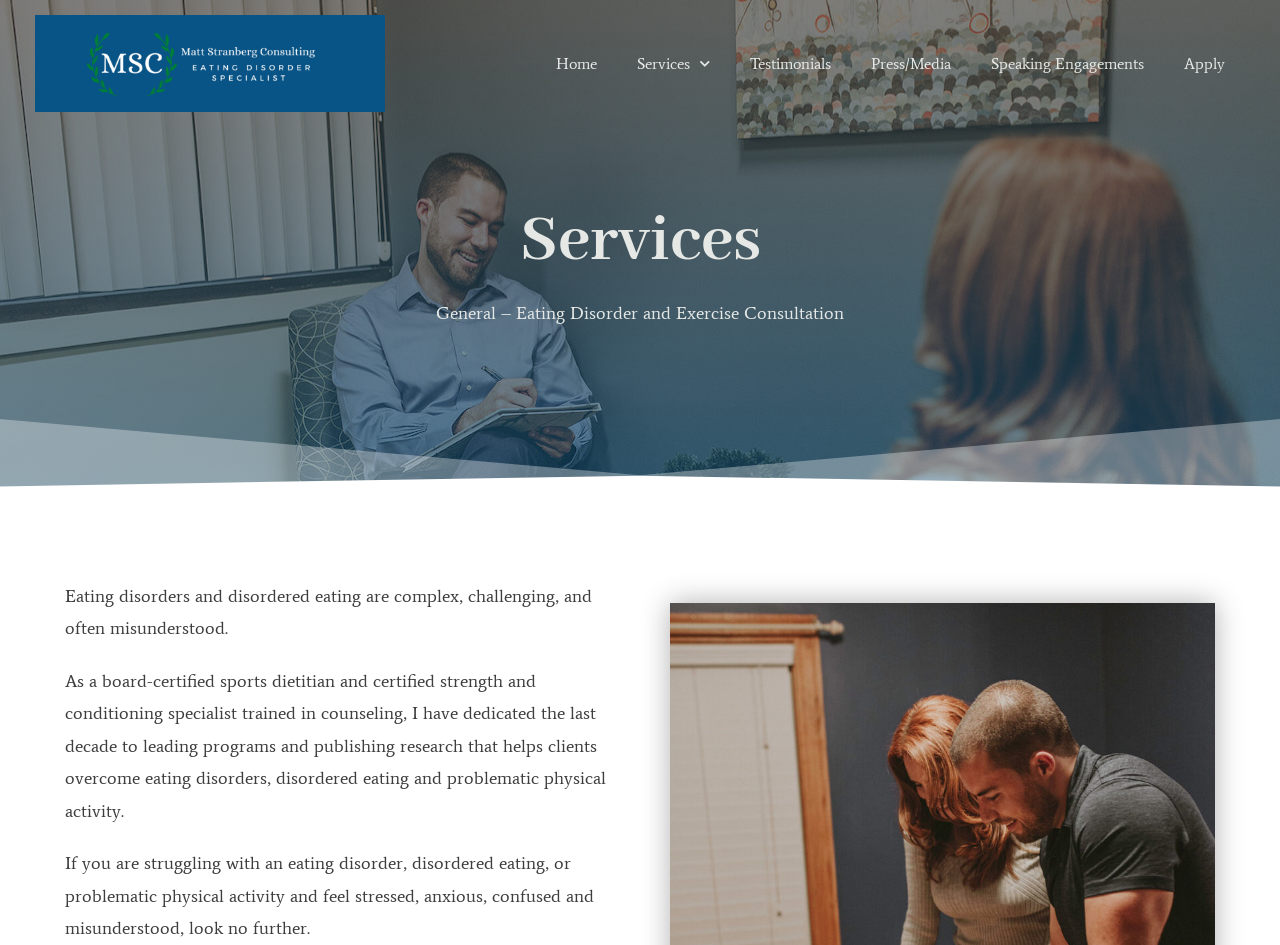Provide a one-word or short-phrase response to the question:
What can users do on the webpage?

Apply or learn about services